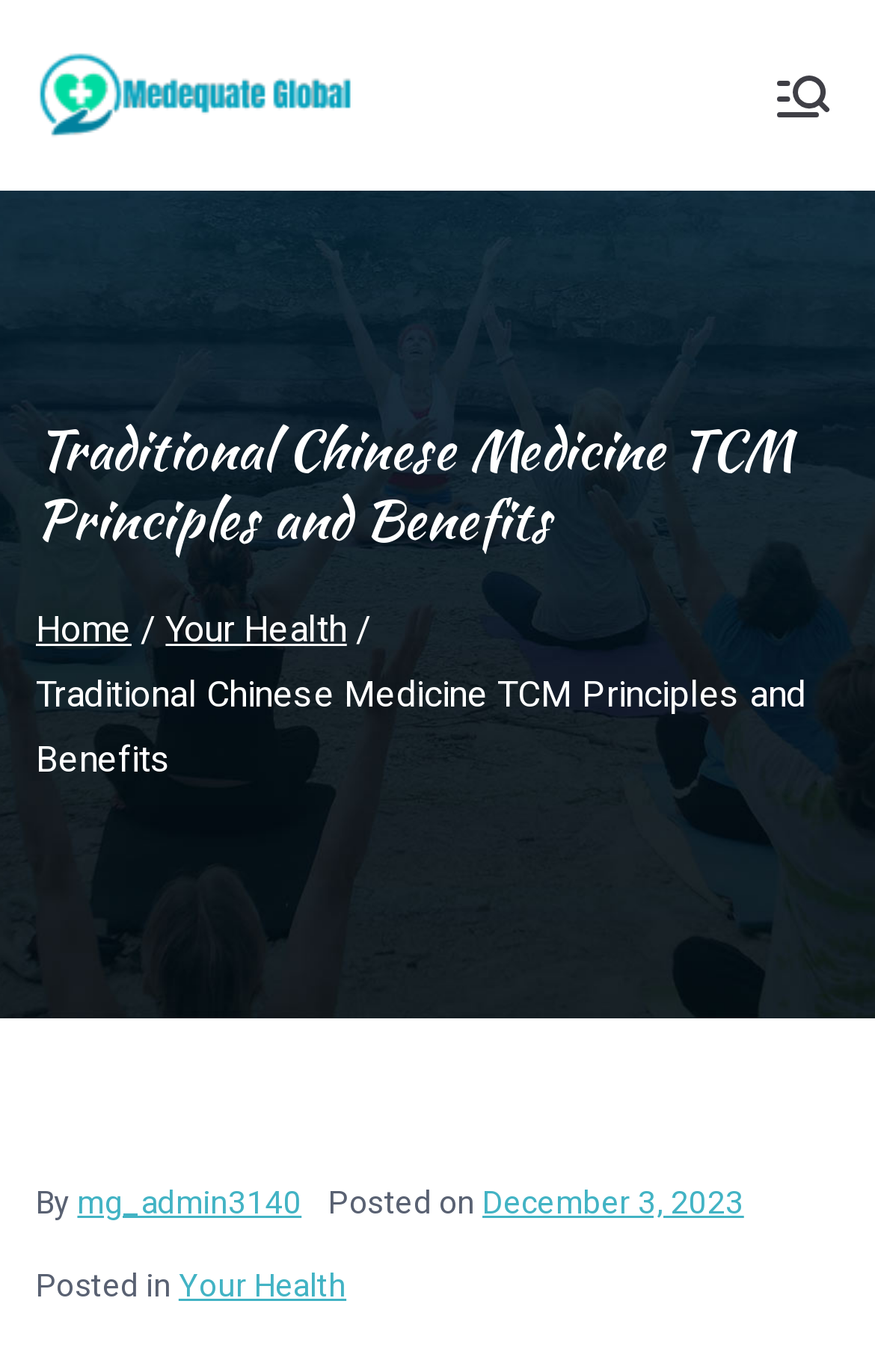Please reply to the following question with a single word or a short phrase:
What is the category of the current article?

Your Health